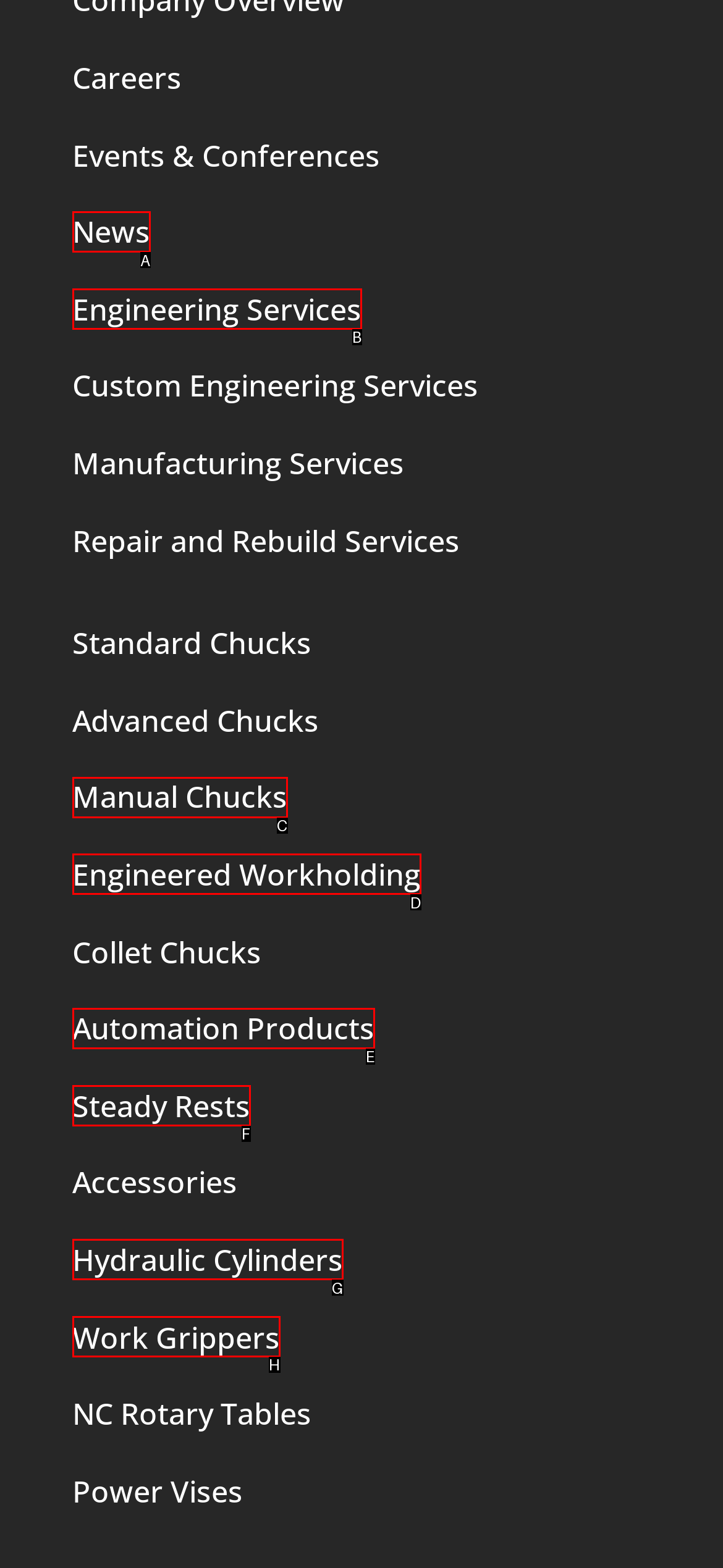Using the description: Engineering Services
Identify the letter of the corresponding UI element from the choices available.

B